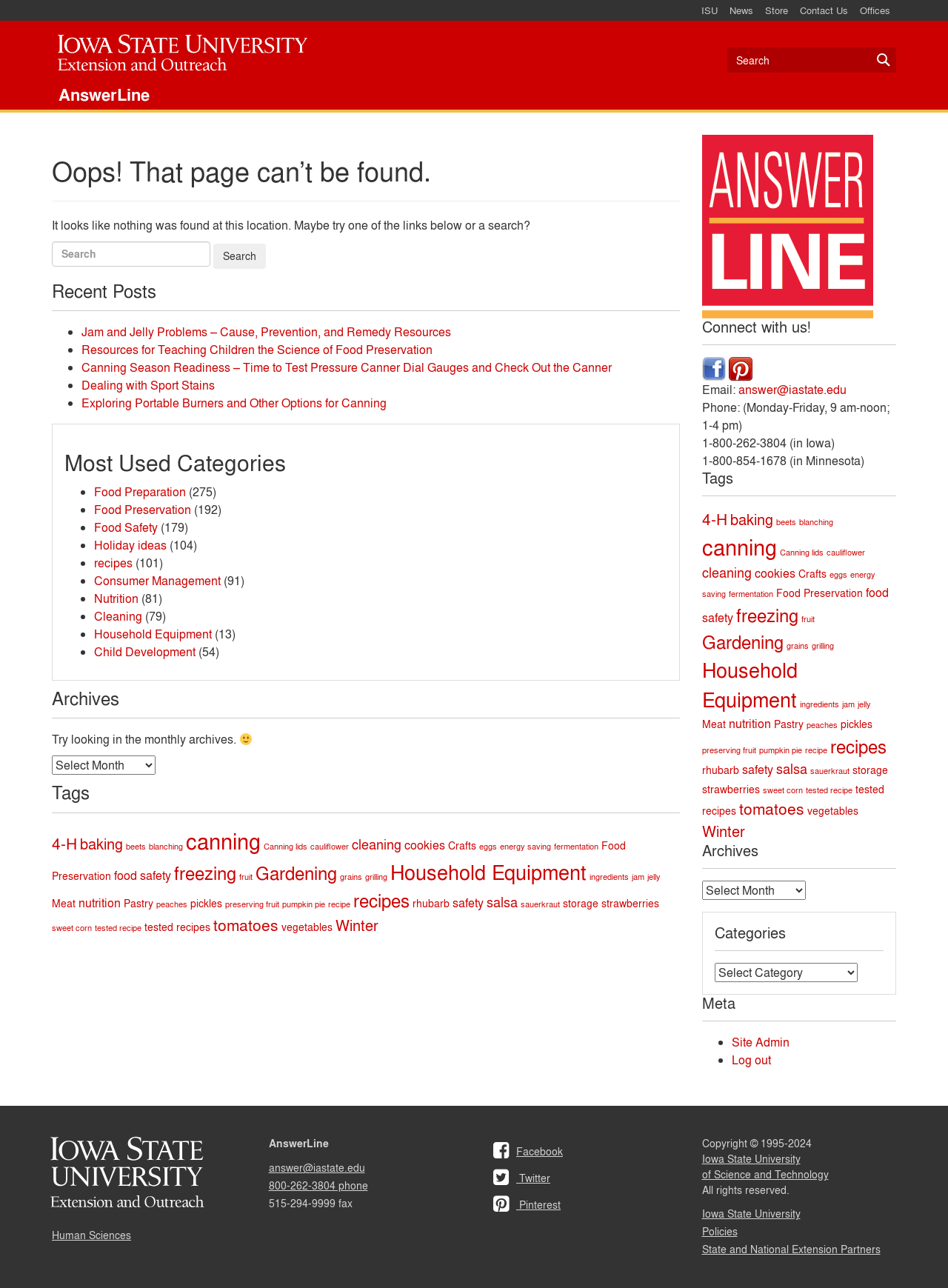Calculate the bounding box coordinates of the UI element given the description: "parent_node: Email: answer@iastate.edu".

[0.768, 0.278, 0.793, 0.29]